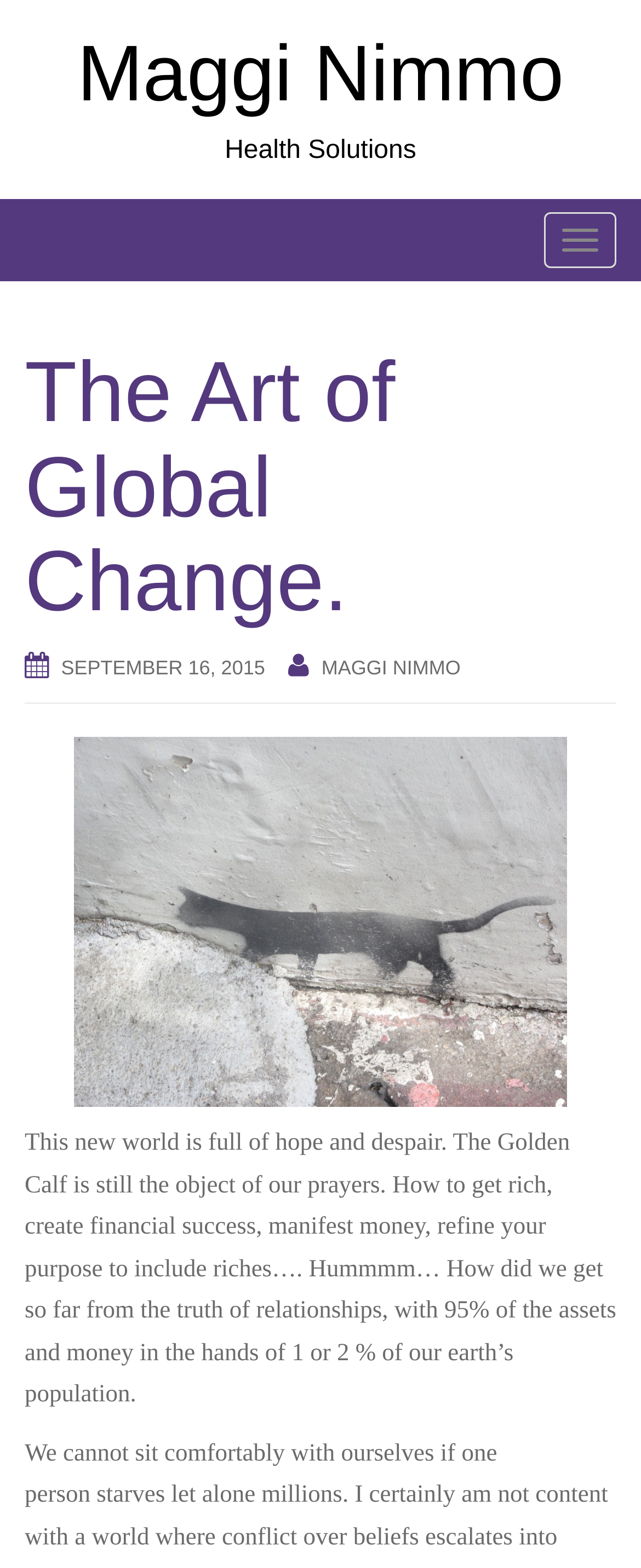Provide a brief response to the question below using one word or phrase:
What is the name of the author?

Maggi Nimmo